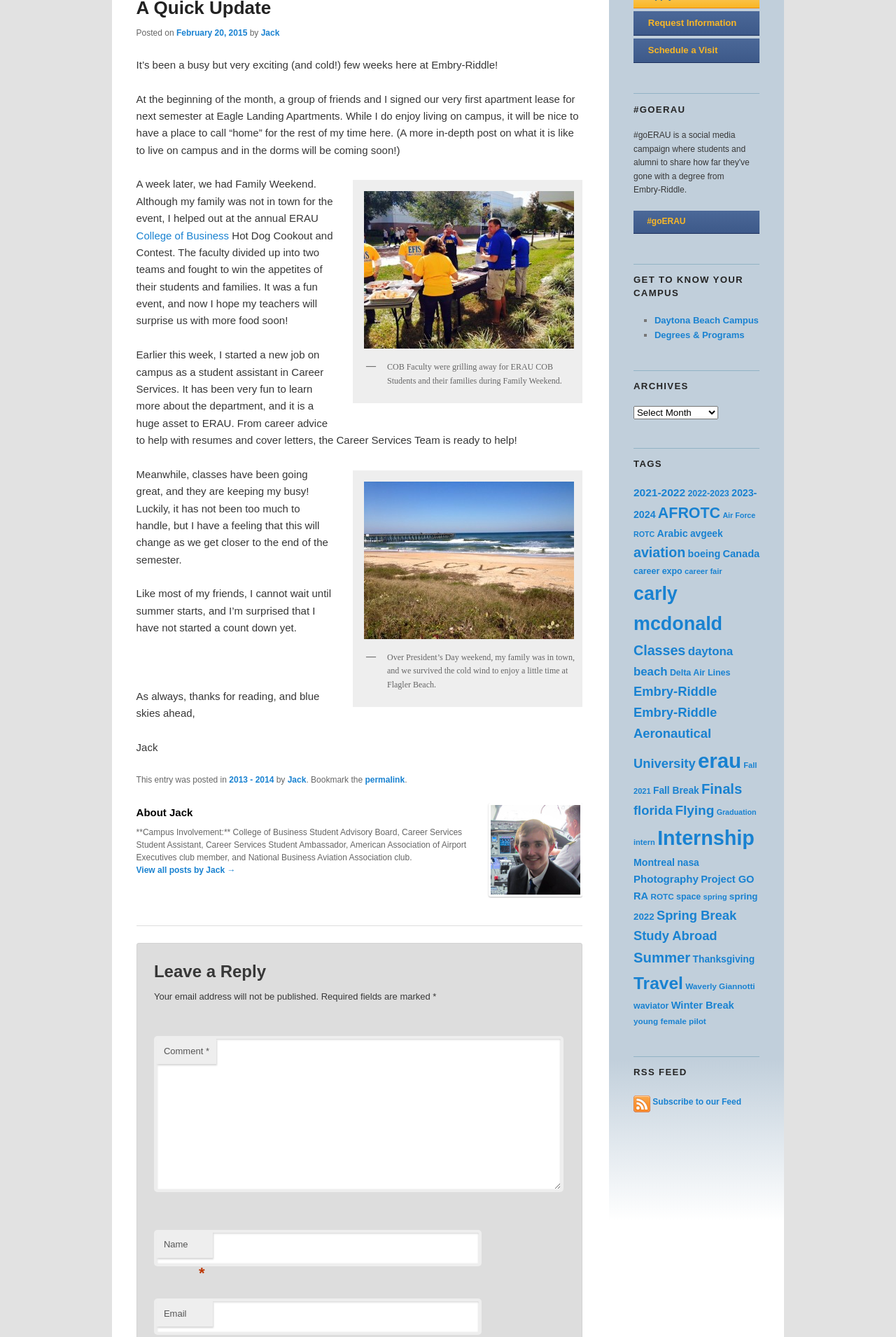Determine the bounding box coordinates for the HTML element mentioned in the following description: "parent_node: Comment * name="comment"". The coordinates should be a list of four floats ranging from 0 to 1, represented as [left, top, right, bottom].

[0.172, 0.775, 0.629, 0.892]